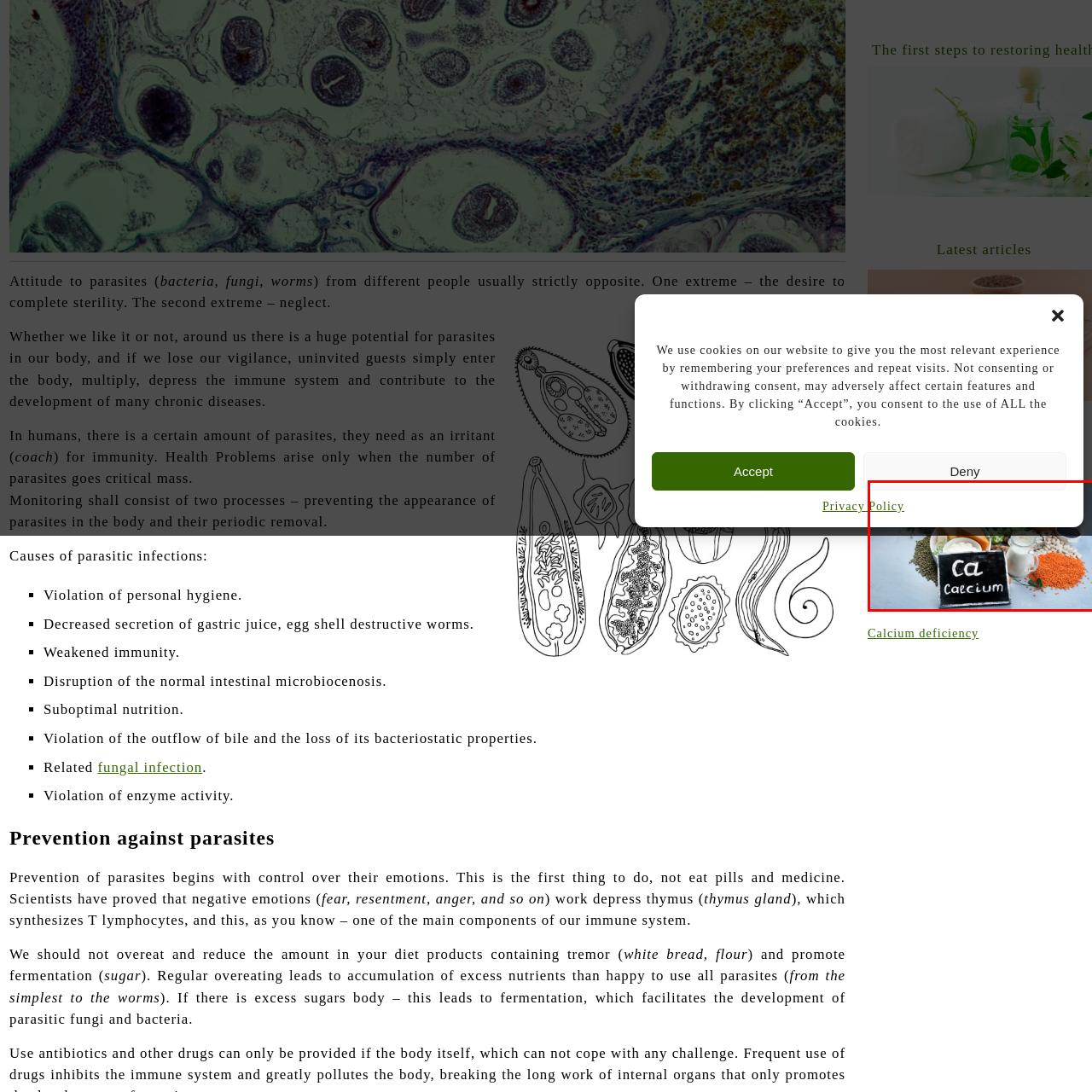Direct your attention to the area enclosed by the green rectangle and deliver a comprehensive answer to the subsequent question, using the image as your reference: 
What type of foods are surrounding the sign?

The image showcases a variety of foods surrounding the chalkboard sign, and these foods are all rich in calcium, including lentils, yogurt, milk, and other legumes, which are essential for good health and nutrition.